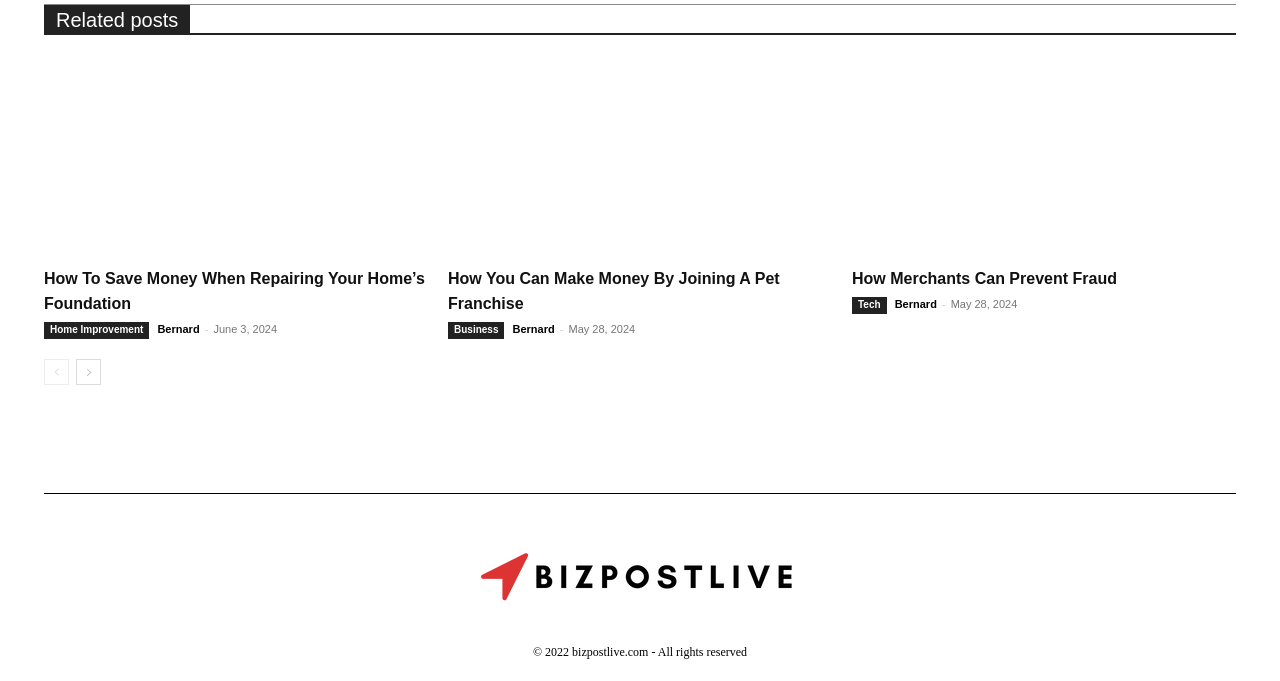Who is the author of the post 'How You Can Make Money By Joining A Pet Franchise'?
Please answer the question as detailed as possible.

I found the link 'How You Can Make Money By Joining A Pet Franchise' with a corresponding heading, and next to it, I found a link 'Bernard' which is likely to be the author of the post.